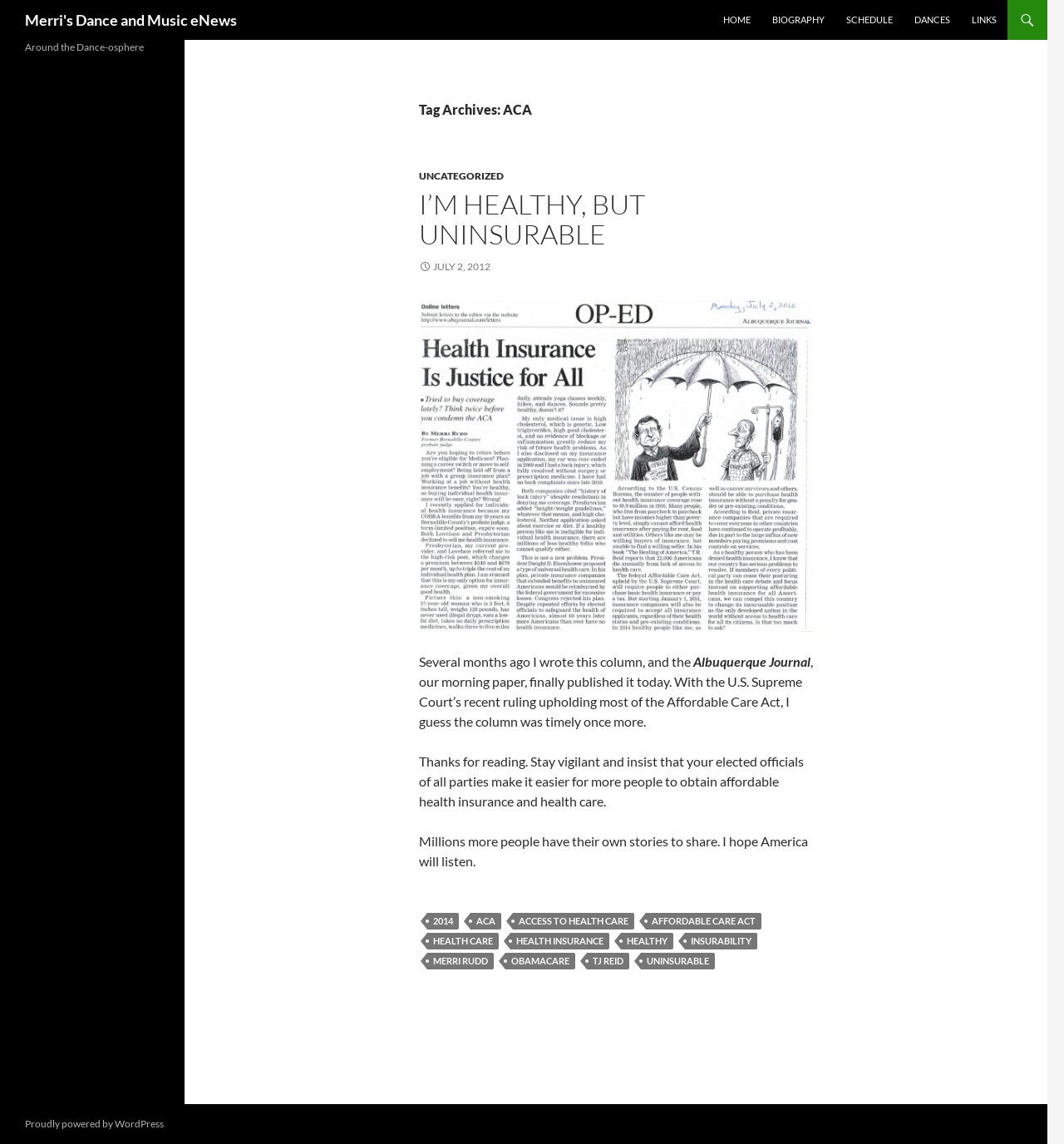What is the date of the latest article?
Using the image, provide a detailed and thorough answer to the question.

I found the latest article by looking at the article section of the webpage, which has a heading 'I’M HEALTHY, BUT UNINSURABLE'. Below this heading, I found a link ' JULY 2, 2012', which indicates the date of the article.